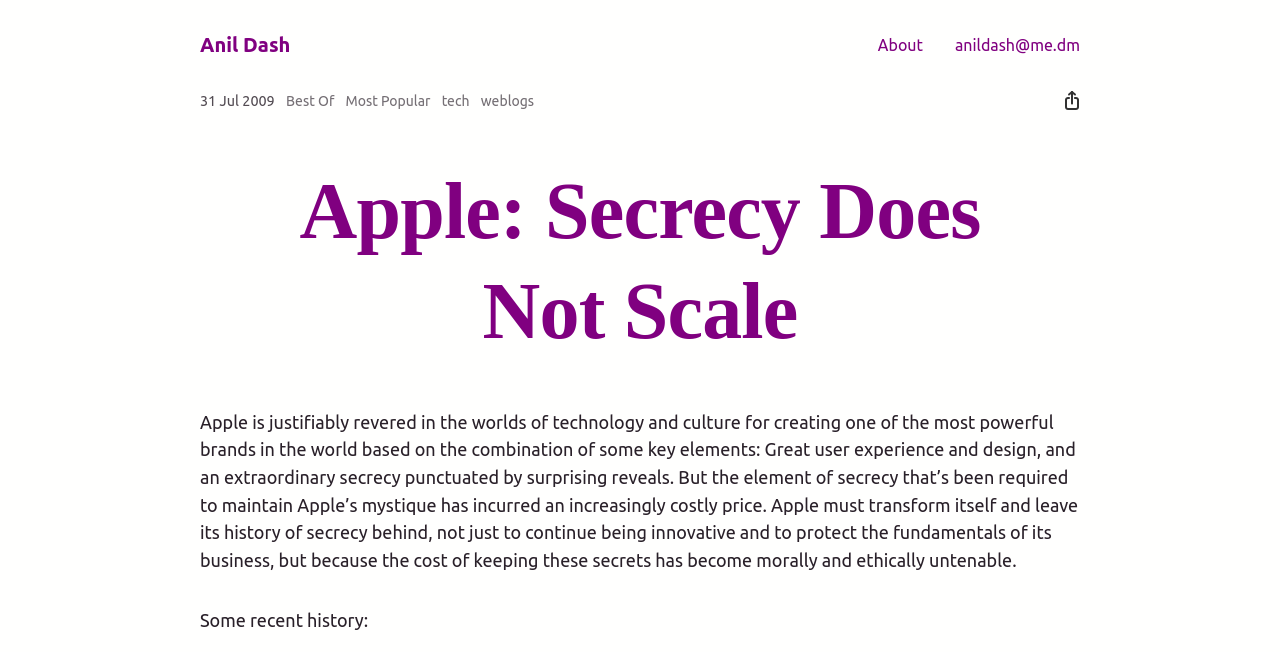Who is the author of this blog?
Please look at the screenshot and answer in one word or a short phrase.

Anil Dash